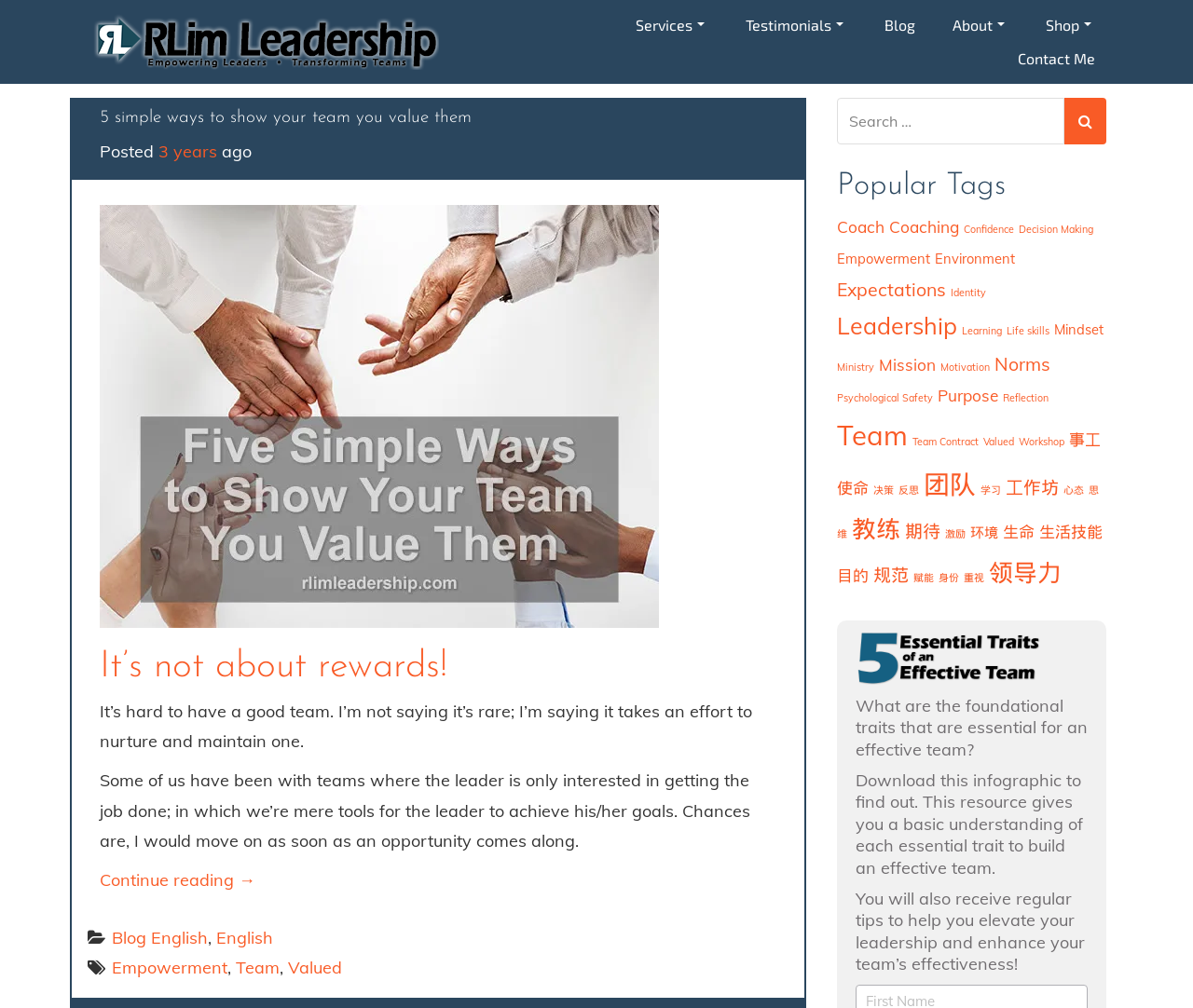Could you determine the bounding box coordinates of the clickable element to complete the instruction: "Search for something"? Provide the coordinates as four float numbers between 0 and 1, i.e., [left, top, right, bottom].

[0.702, 0.097, 0.892, 0.143]